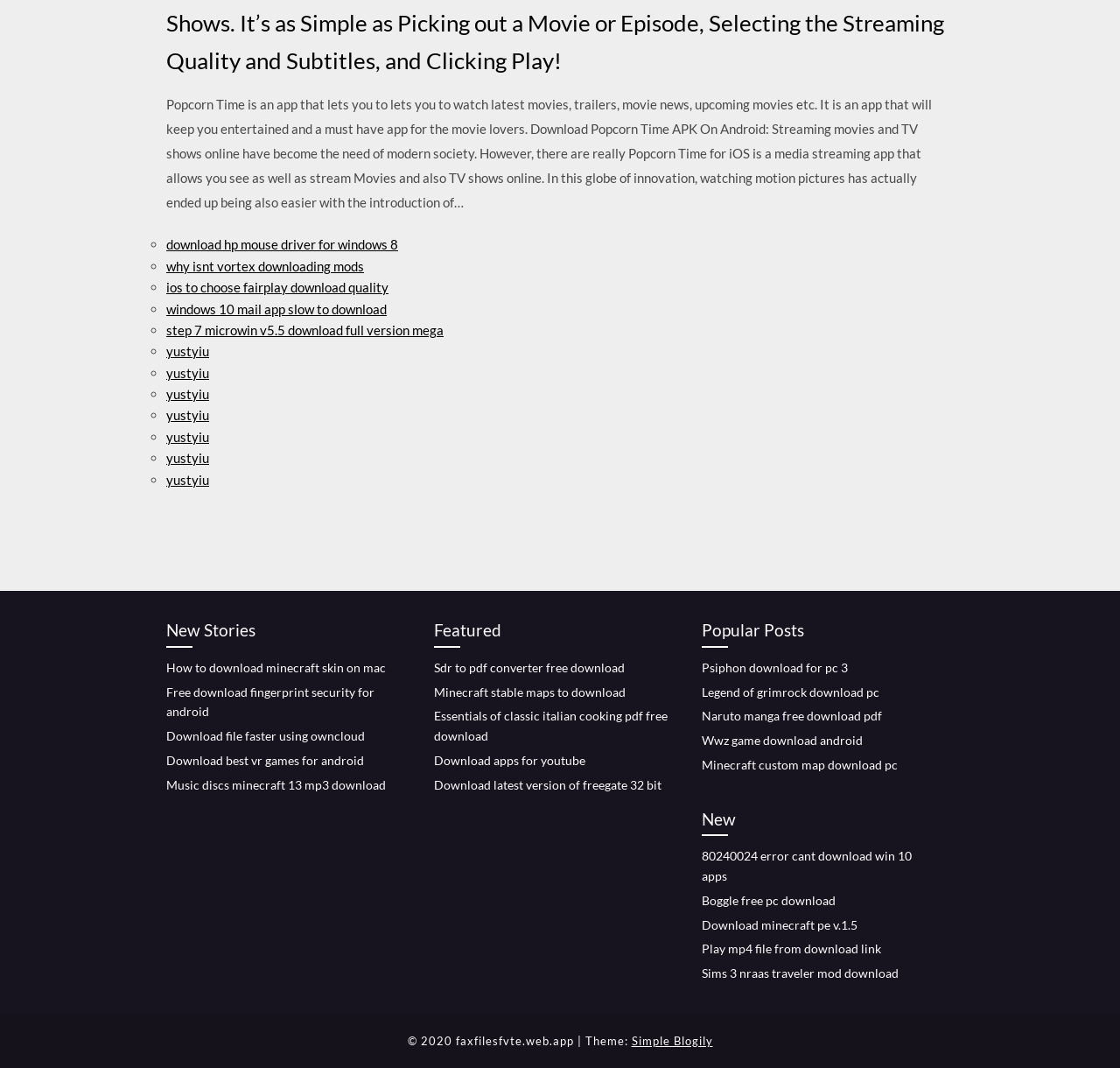Locate the coordinates of the bounding box for the clickable region that fulfills this instruction: "download minecraft skin on mac".

[0.148, 0.618, 0.345, 0.632]